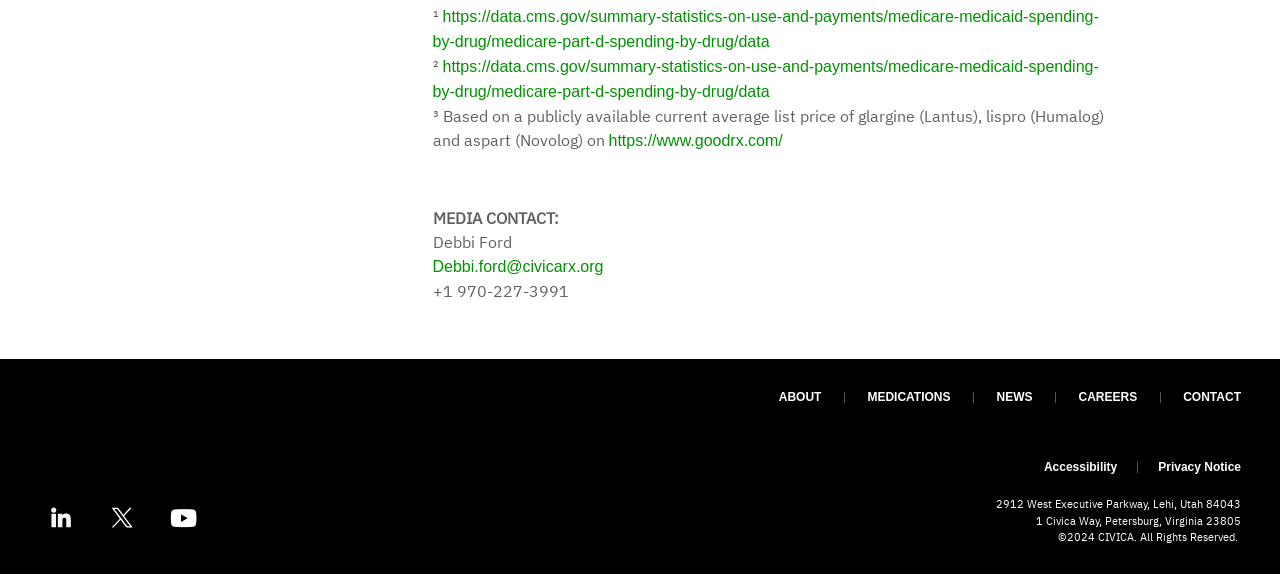What is the address of the Lehi office?
Refer to the image and respond with a one-word or short-phrase answer.

2912 West Executive Parkway, Lehi, Utah 84043